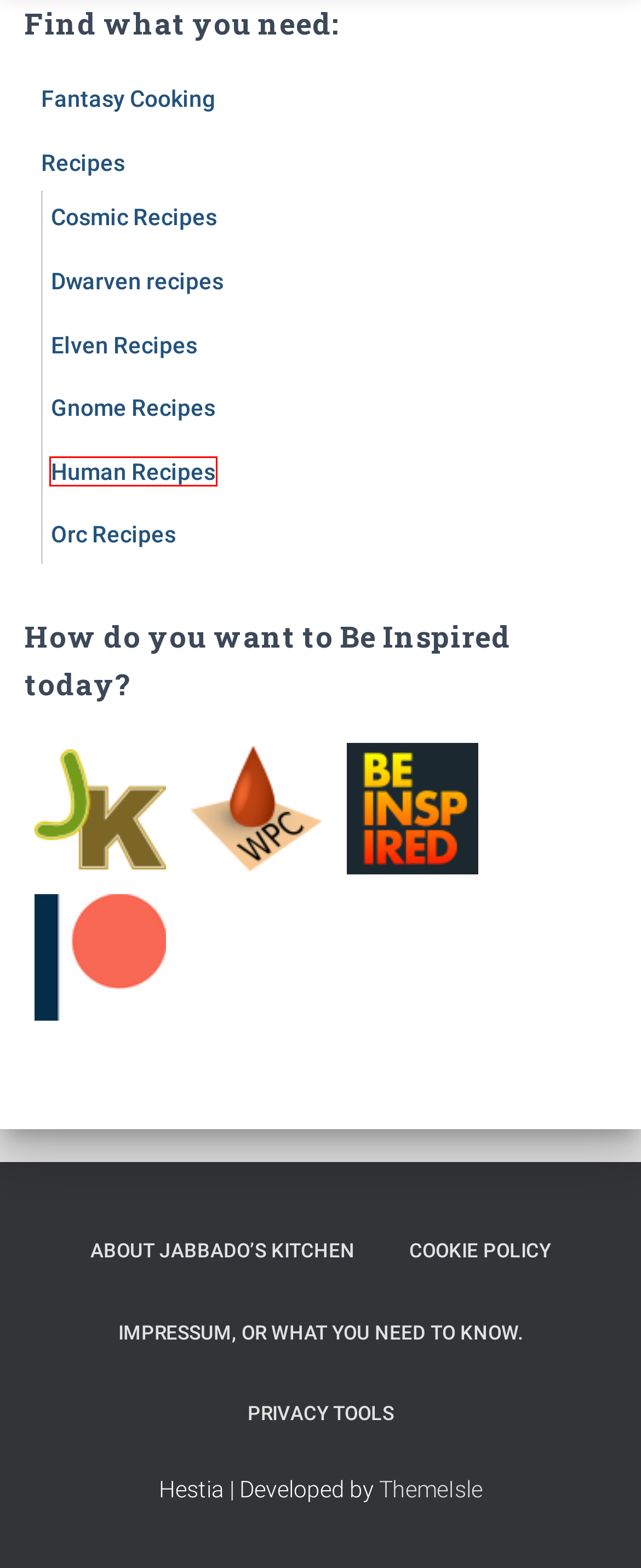Look at the screenshot of a webpage, where a red bounding box highlights an element. Select the best description that matches the new webpage after clicking the highlighted element. Here are the candidates:
A. Dwarven Recipes - The Art of Cooking for Dwarves - Jabbado's Kitchen
B. Welcome to Walking Papercut - Walking Papercut
C. Premium WordPress Themes, Templates & Plugins @ ThemeIsle
D. Human recipes - on the eating of Dragons - Jabbado's Kitchen
E. Privacy Tools - Jabbado's Kitchen
F. About Jabbado's Kitchen - a Gnome's culinary journey!
G. Gnome Recipes - if it does not explode it is safe to eat - Jabbado's Kitchen
H. Elven Recipes Archives - Jabbado's Kitchen

D